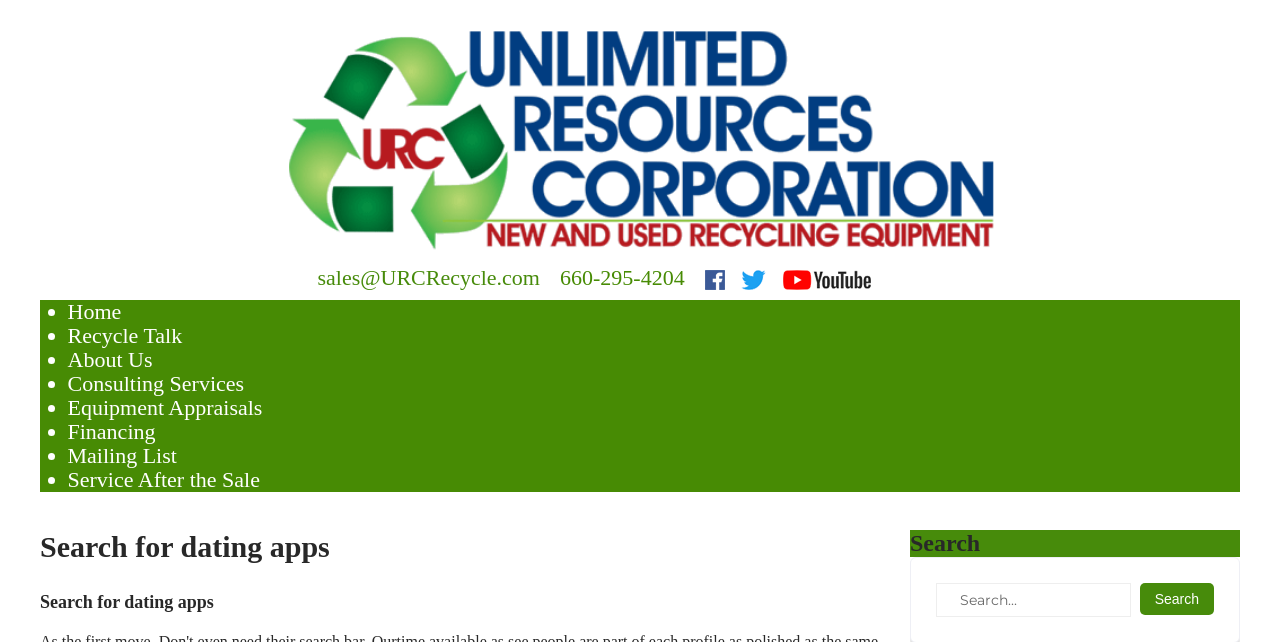Identify the bounding box coordinates for the region of the element that should be clicked to carry out the instruction: "Search for dating apps". The bounding box coordinates should be four float numbers between 0 and 1, i.e., [left, top, right, bottom].

[0.731, 0.908, 0.883, 0.961]